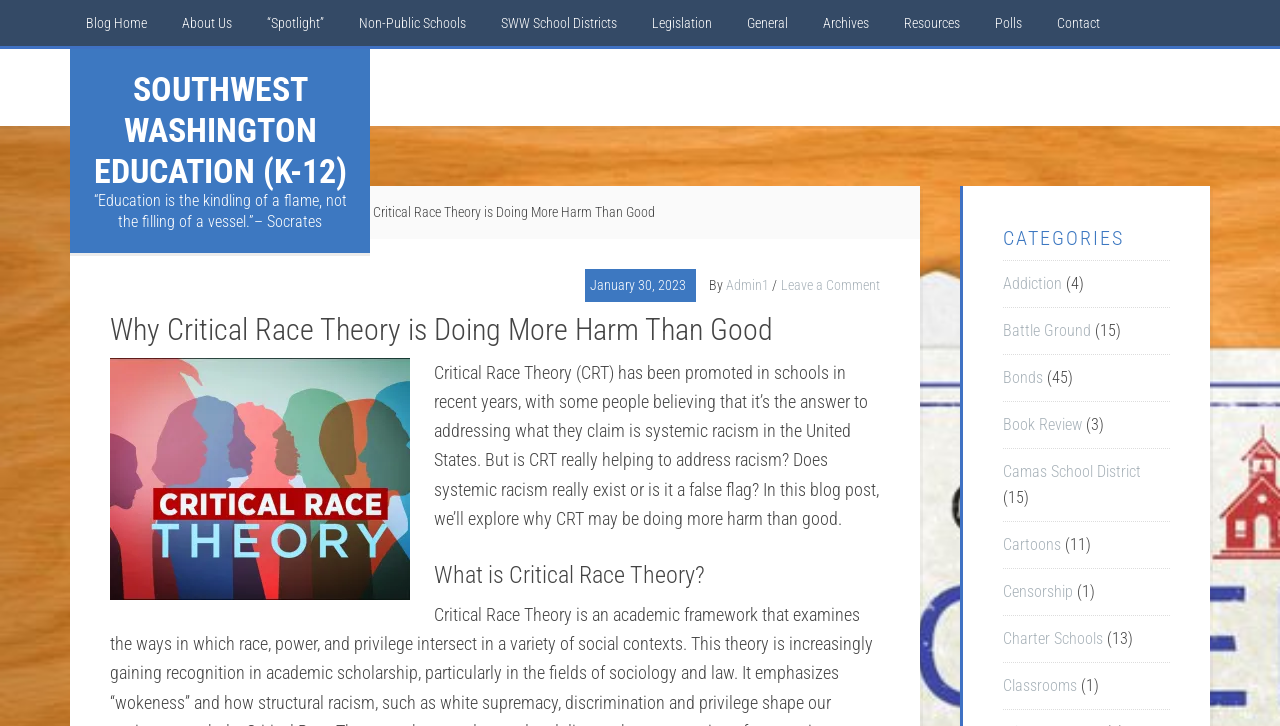Please provide the bounding box coordinates for the element that needs to be clicked to perform the following instruction: "Visit the 'Camas School District' page". The coordinates should be given as four float numbers between 0 and 1, i.e., [left, top, right, bottom].

[0.784, 0.636, 0.891, 0.663]